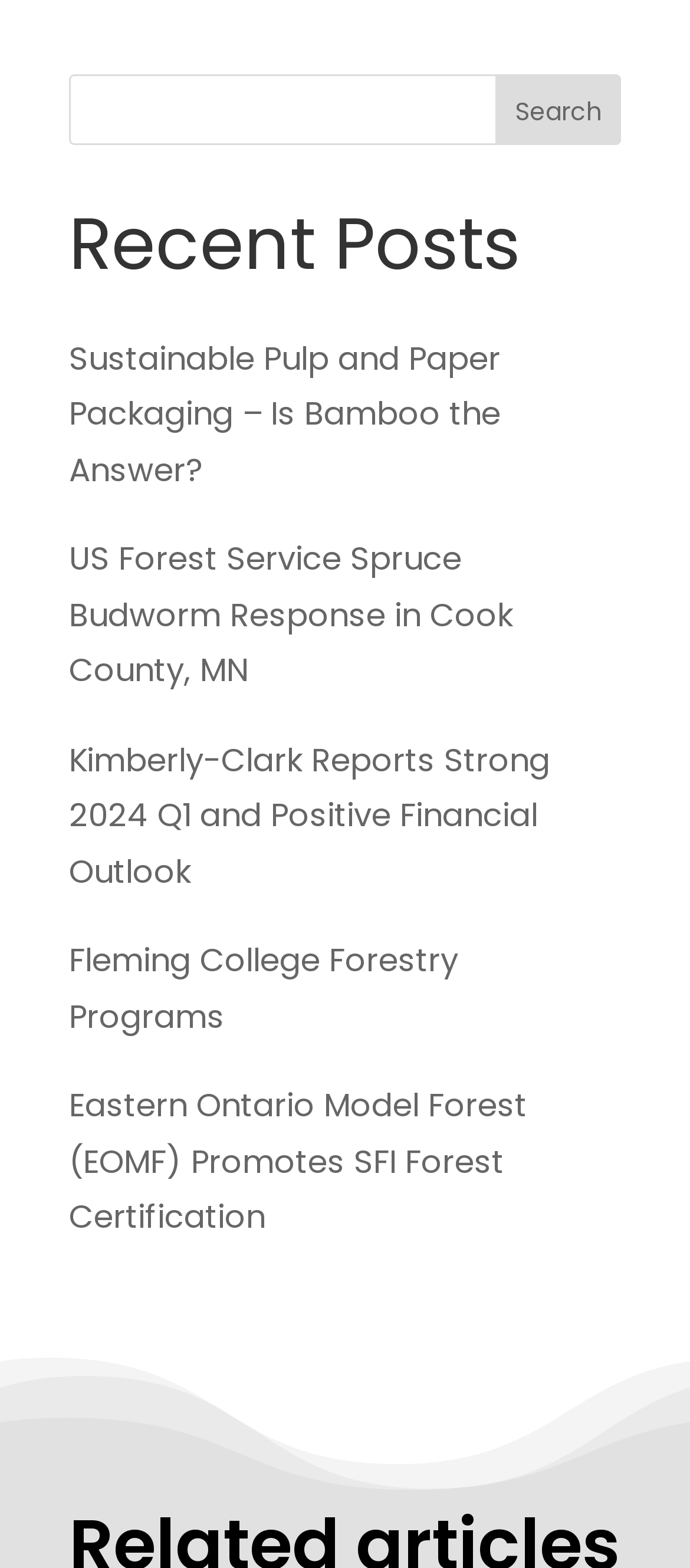How many recent posts are listed?
From the screenshot, provide a brief answer in one word or phrase.

5